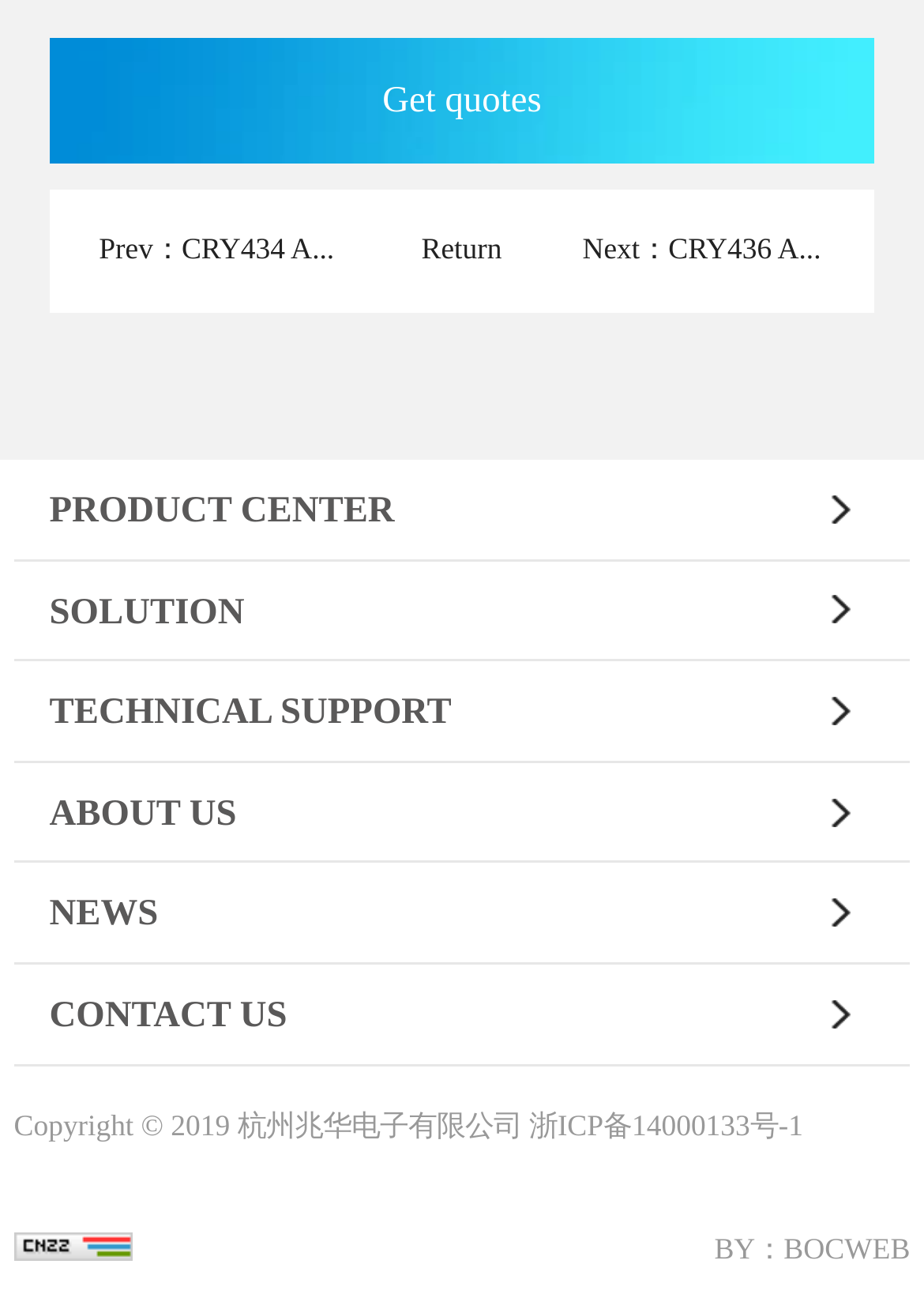Please identify the bounding box coordinates of the element on the webpage that should be clicked to follow this instruction: "View next page". The bounding box coordinates should be given as four float numbers between 0 and 1, formatted as [left, top, right, bottom].

[0.63, 0.178, 0.723, 0.202]